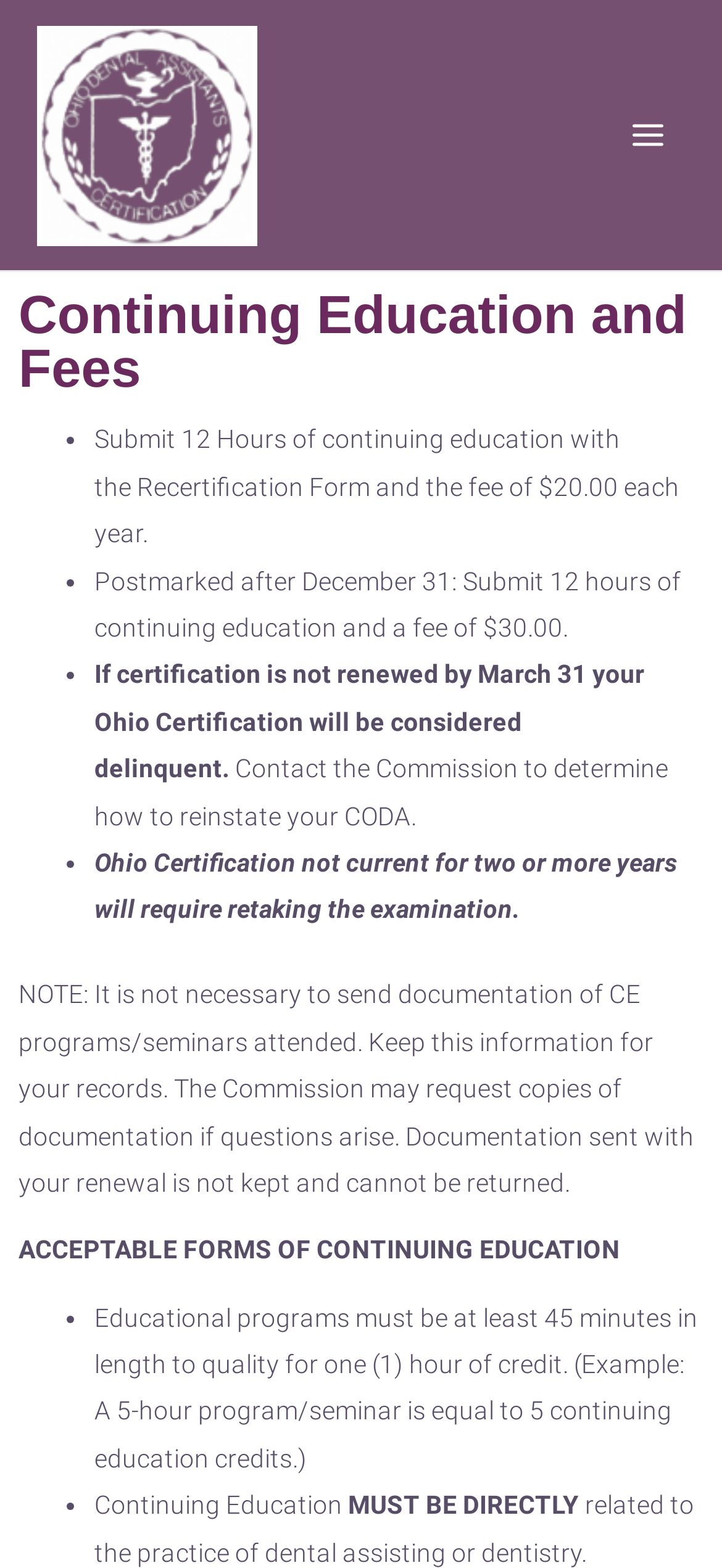Generate a thorough caption detailing the webpage content.

The webpage is about the Commission on Ohio Dental Assistant Certification, with a prominent link to the commission's website at the top left corner. Below this link, there is an image of the commission's logo. On the top right corner, there is a main menu button.

The main content of the webpage is divided into sections, with headings and bullet points. The first section is about continuing education and fees, with a heading at the top and three bullet points below. The first bullet point explains the requirement to submit 12 hours of continuing education with a fee of $20.00 each year. The second bullet point mentions the penalty for postmarked submissions after December 31, and the third bullet point warns about the consequences of not renewing certification by March 31.

Below this section, there is a note about not needing to send documentation of CE programs, but keeping it for personal records. The next section is about acceptable forms of continuing education, with a heading and two bullet points. The first bullet point explains the minimum length of educational programs to qualify for credit, and the second bullet point emphasizes that continuing education must be directly related to the practice of dental assisting or dentistry.

Overall, the webpage provides information about the certification requirements and continuing education for dental assistants in Ohio.